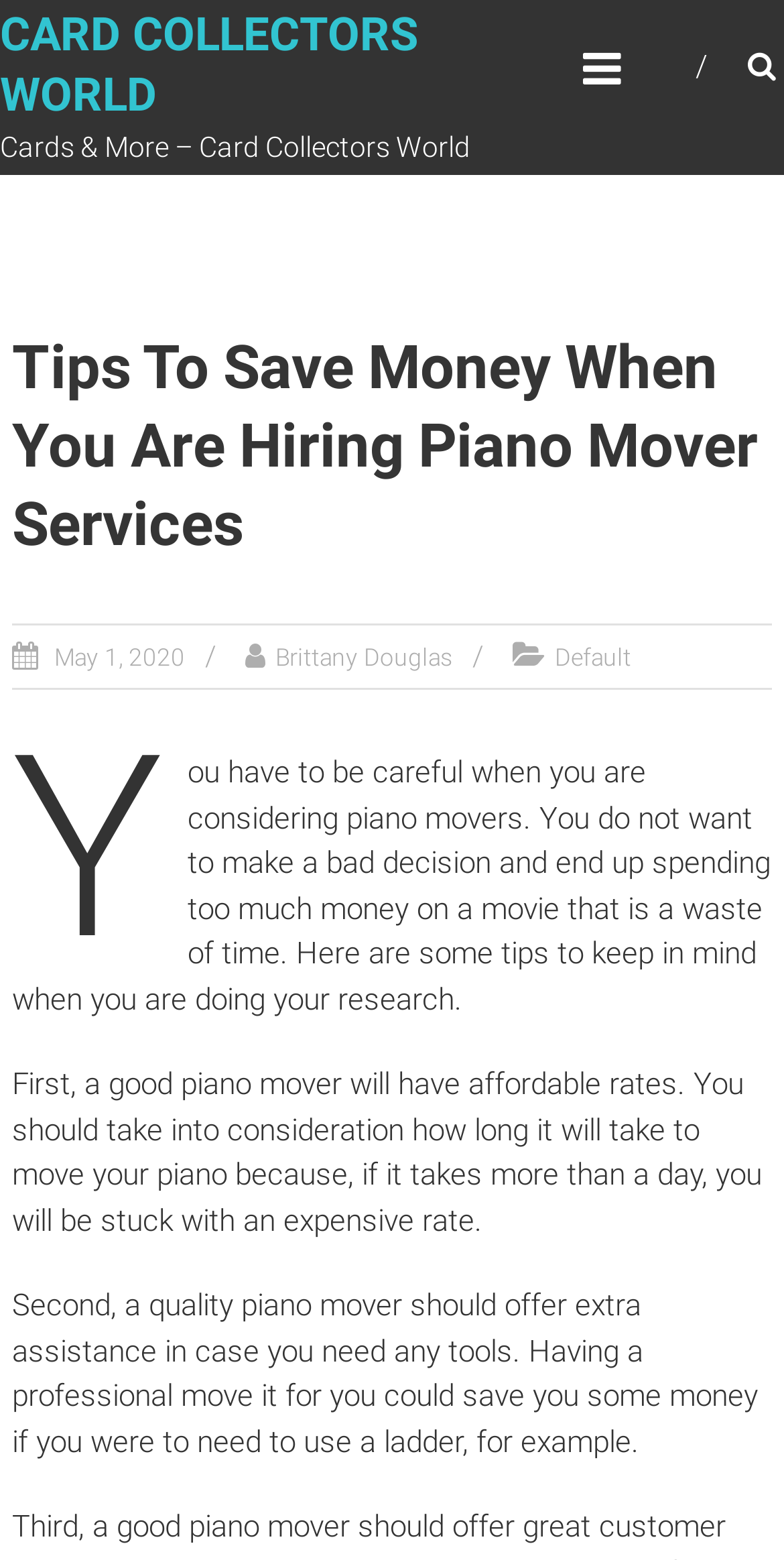Locate the bounding box of the UI element based on this description: "Default". Provide four float numbers between 0 and 1 as [left, top, right, bottom].

[0.707, 0.413, 0.805, 0.431]